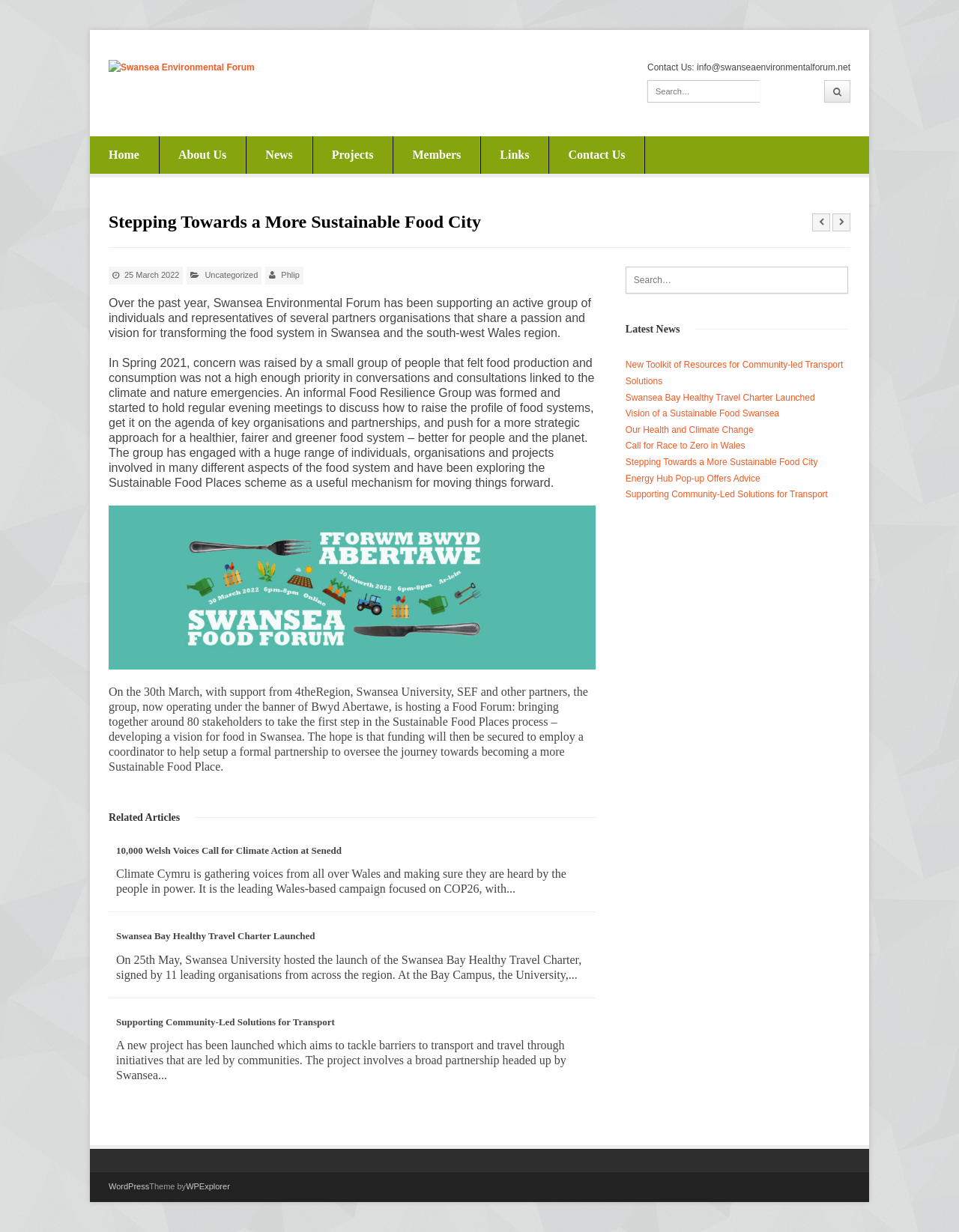What is the contact email of Swansea Environmental Forum?
Answer with a single word or short phrase according to what you see in the image.

info@swanseaenvironmentalforum.net